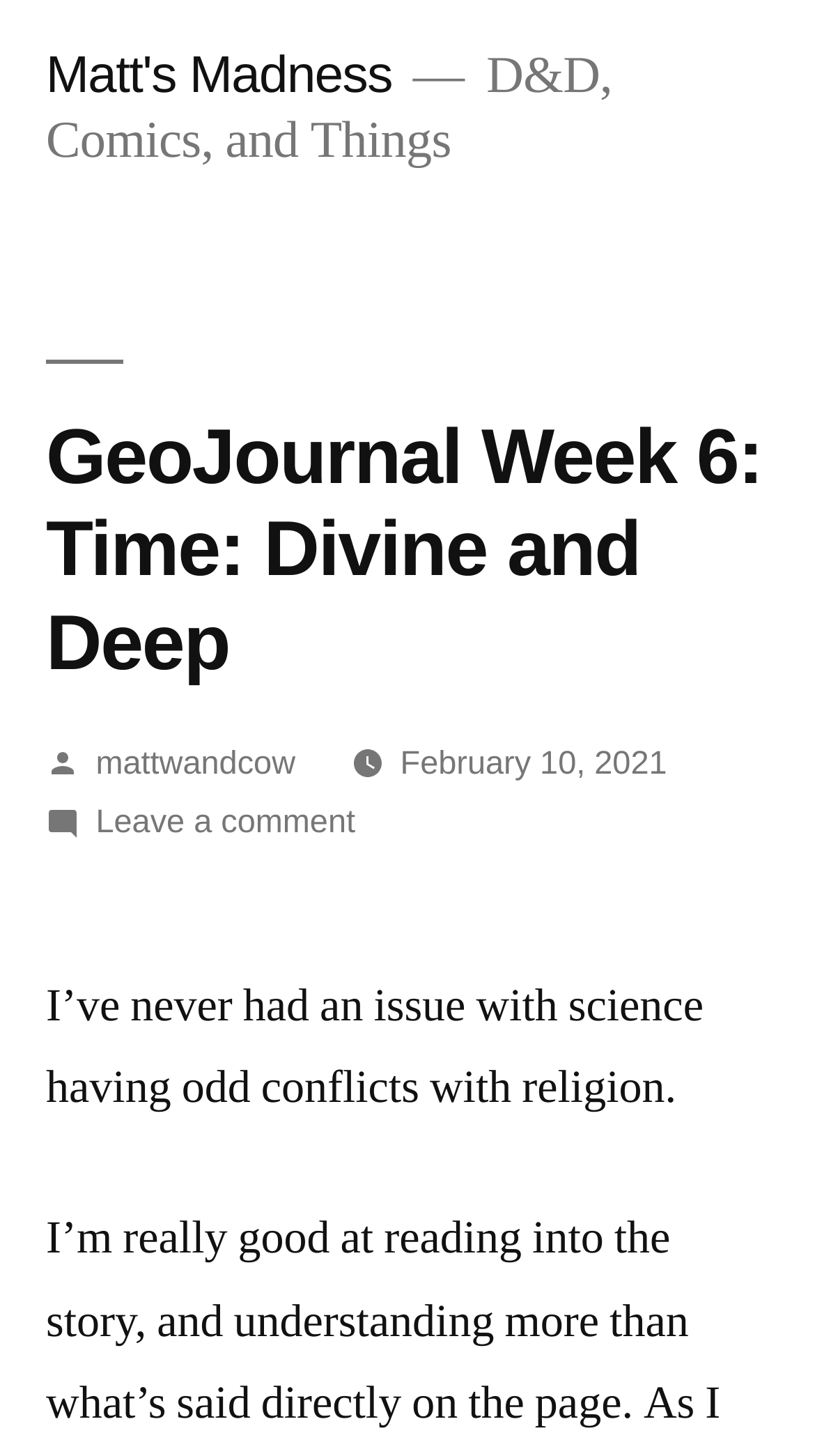What is the category of the article?
Observe the image and answer the question with a one-word or short phrase response.

D&D, Comics, and Things